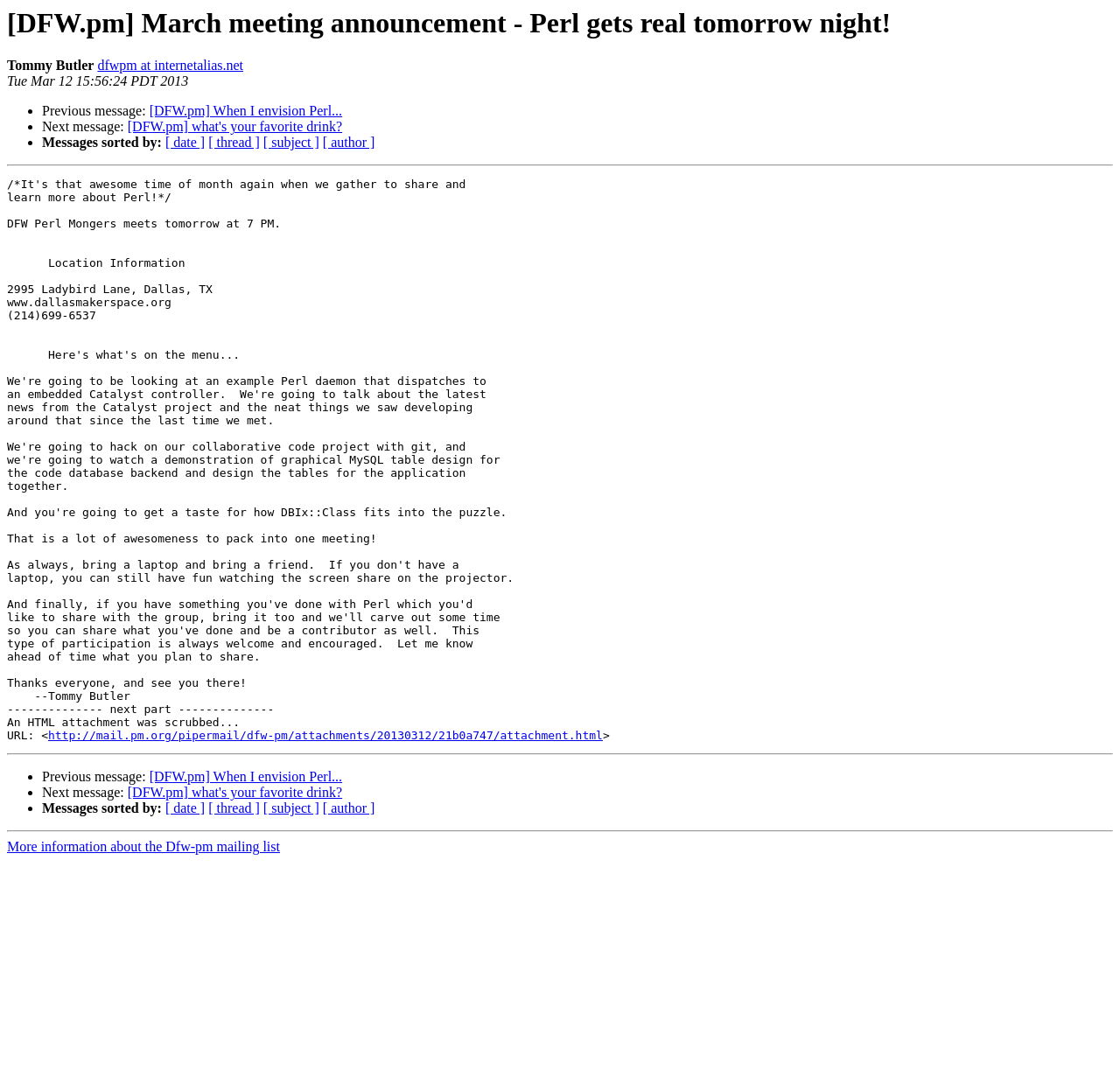Reply to the question with a single word or phrase:
What is the URL of the attachment?

http://mail.pm.org/pipermail/dfw-pm/attachments/20130312/21b0a747/attachment.html